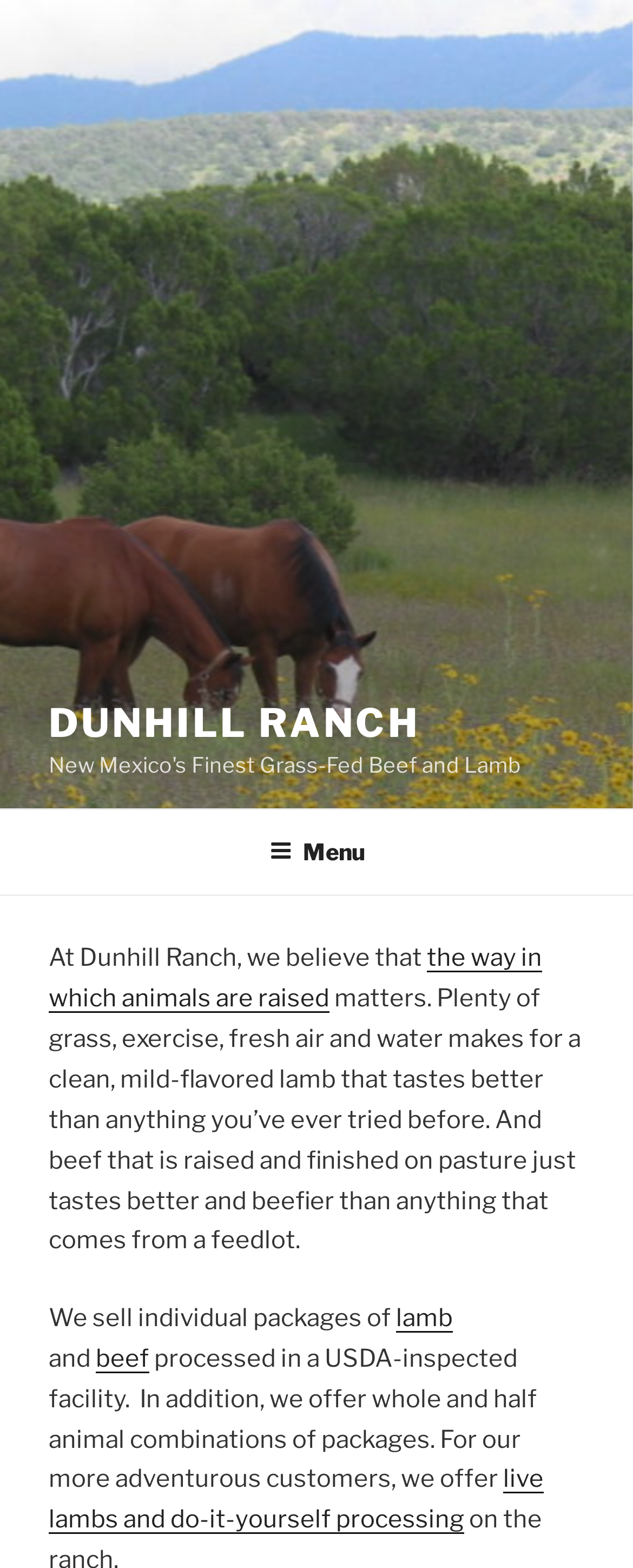How are the animals raised?
Please provide a detailed answer to the question.

The webpage emphasizes the importance of the way animals are raised, stating that 'plenty of grass, exercise, fresh air and water makes for a clean, mild-flavored lamb' and 'beef that is raised and finished on pasture just tastes better'.